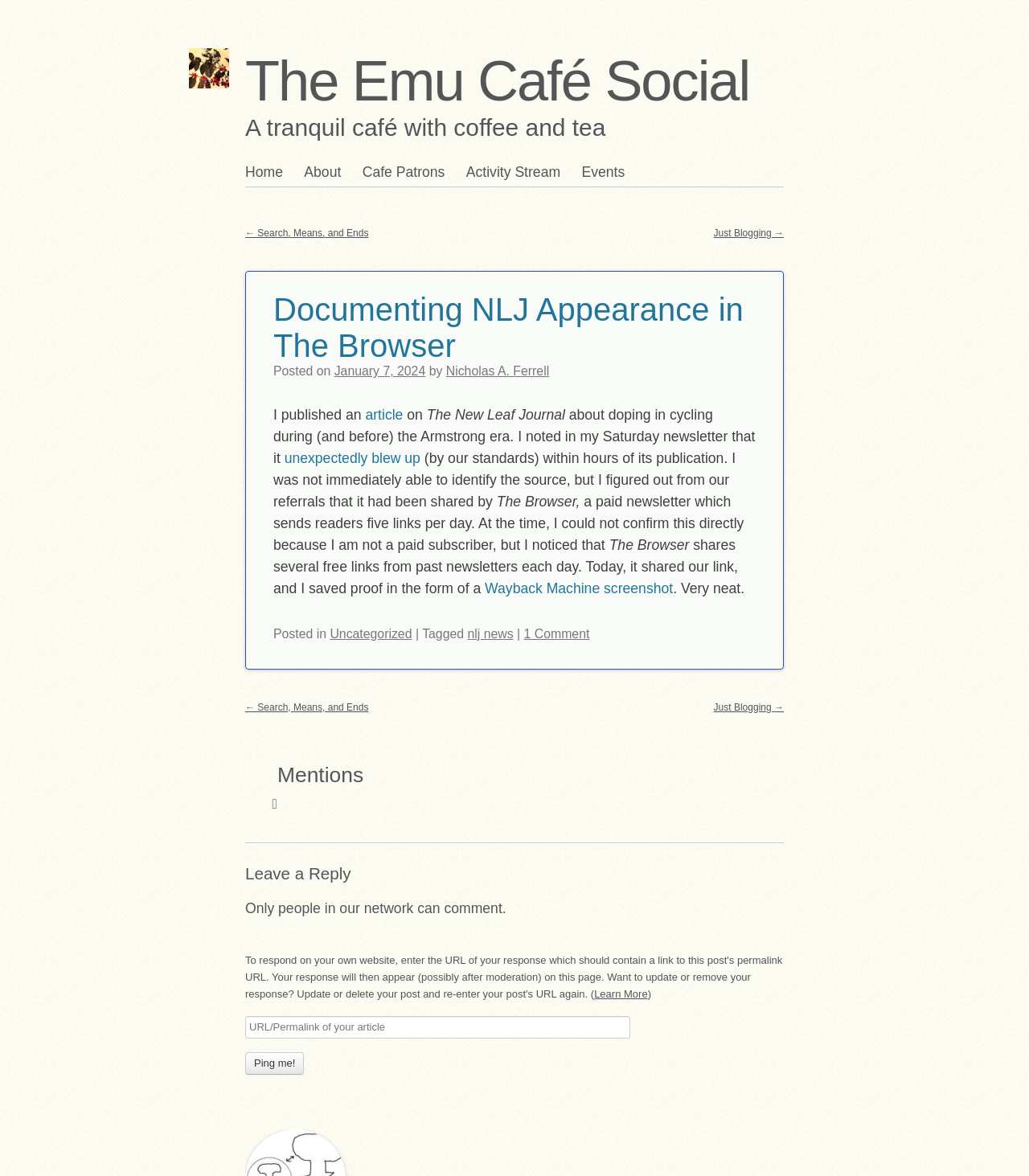Locate the bounding box coordinates of the area that needs to be clicked to fulfill the following instruction: "Enter a URL in the response textbox". The coordinates should be in the format of four float numbers between 0 and 1, namely [left, top, right, bottom].

[0.238, 0.864, 0.612, 0.883]